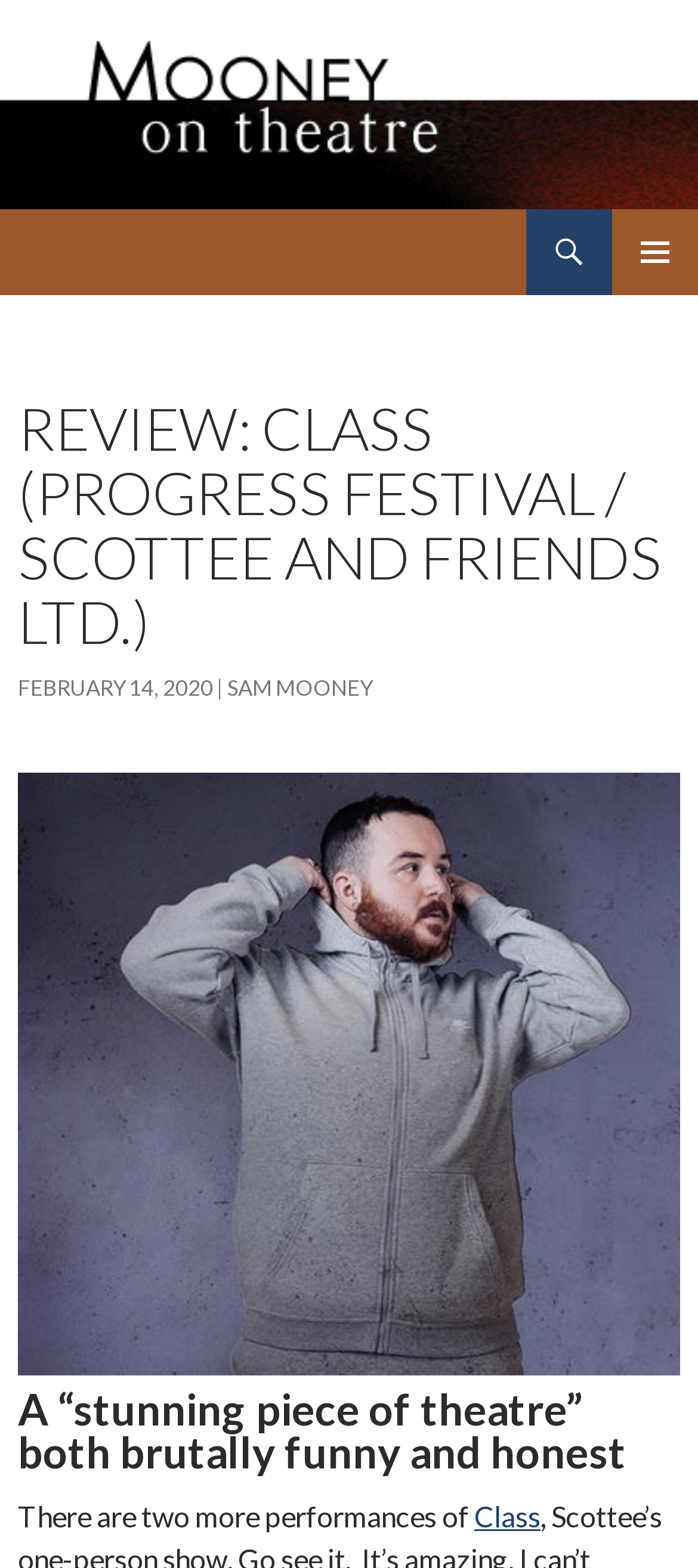Please identify the primary heading of the webpage and give its text content.

Mooney on Theatre